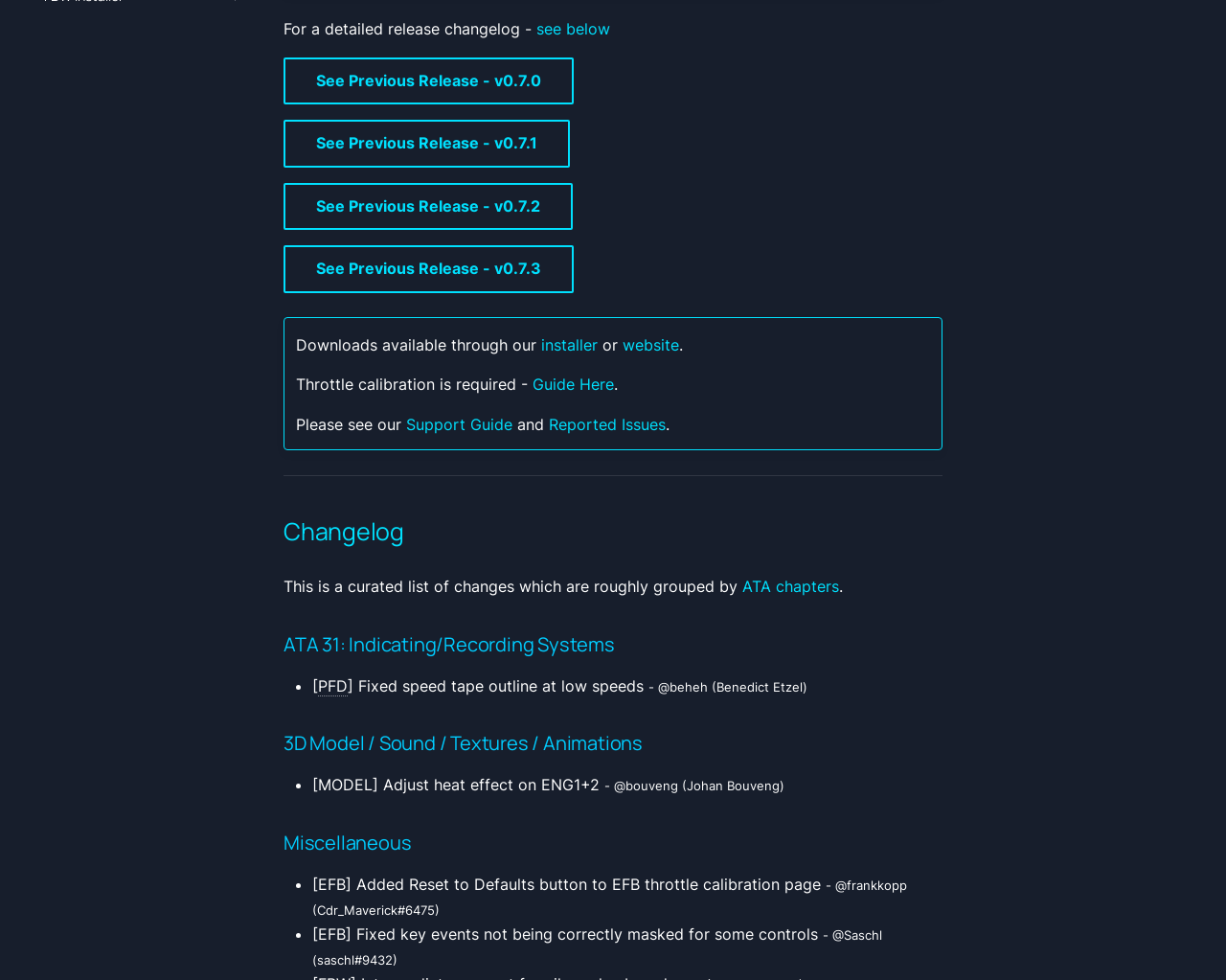Identify the bounding box of the UI element that matches this description: "See Previous Release - v0.7.1".

[0.231, 0.122, 0.465, 0.171]